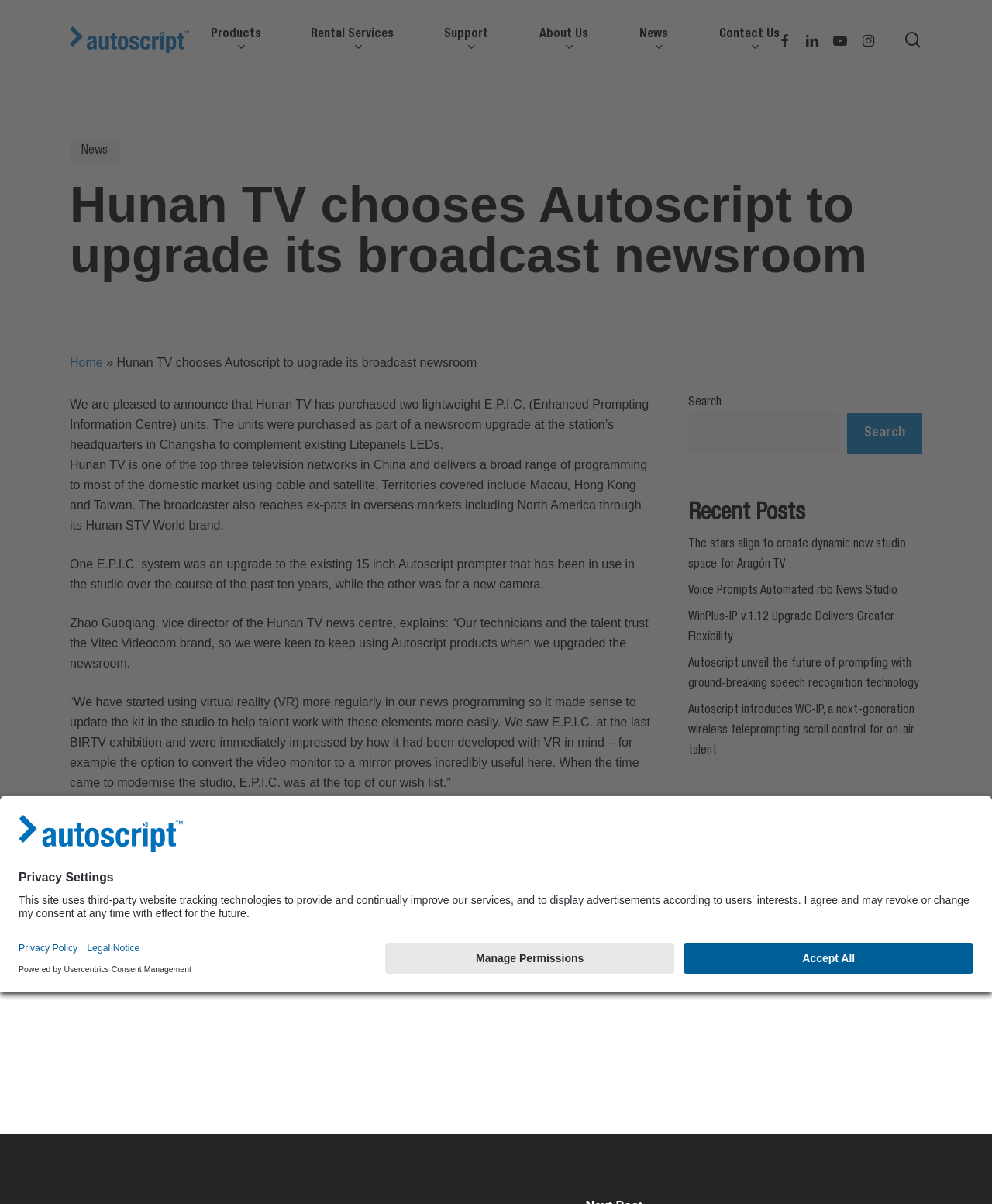Respond with a single word or short phrase to the following question: 
What is the position of the search box on the webpage?

Top right